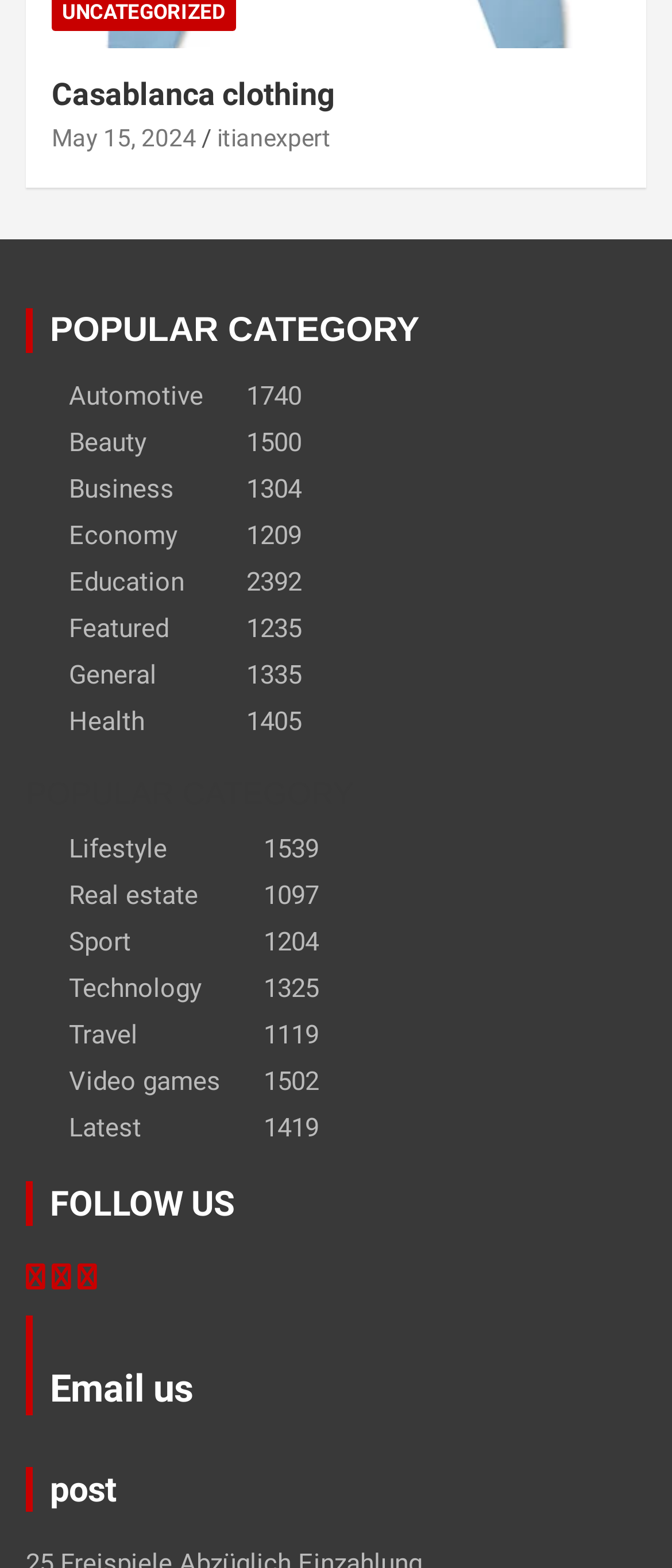Find the bounding box coordinates of the element I should click to carry out the following instruction: "Follow on Facebook".

[0.038, 0.805, 0.067, 0.825]